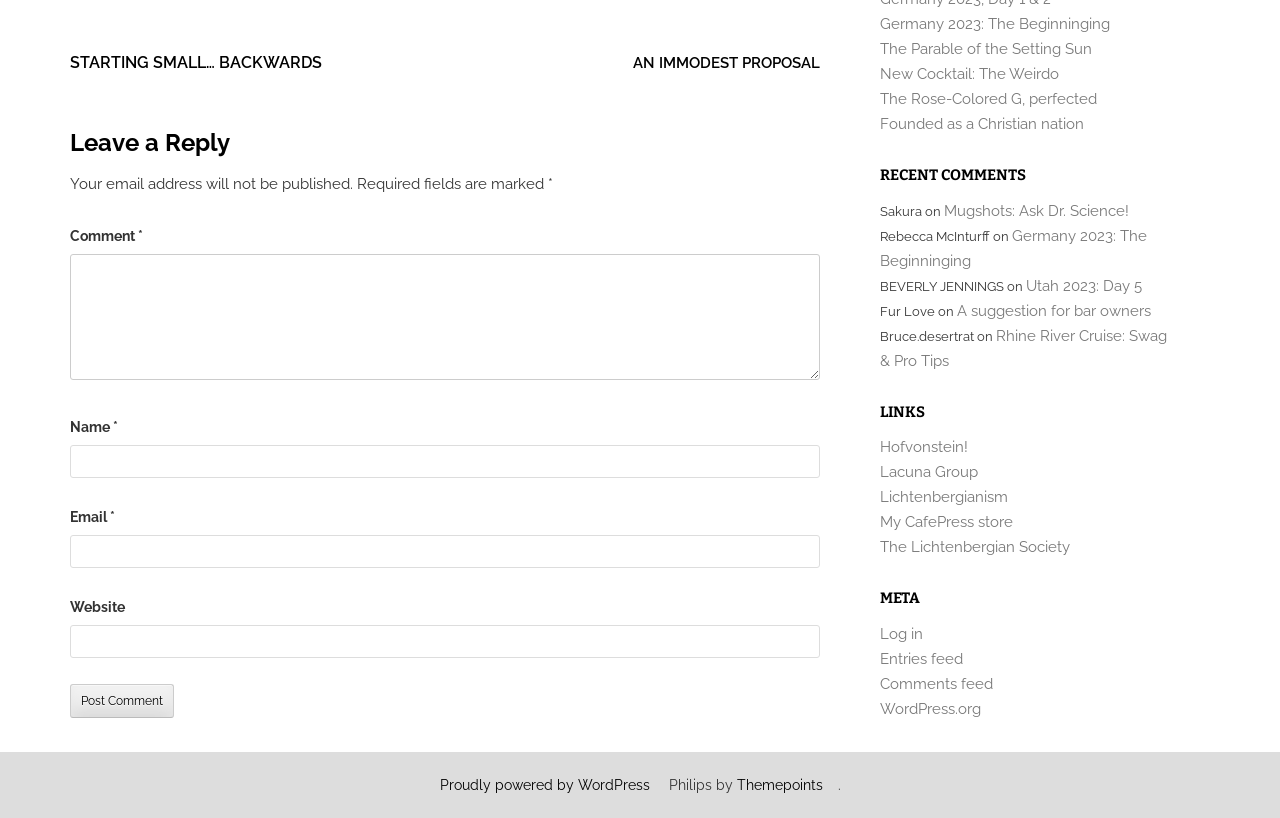Provide the bounding box coordinates, formatted as (top-left x, top-left y, bottom-right x, bottom-right y), with all values being floating point numbers between 0 and 1. Identify the bounding box of the UI element that matches the description: The Rose-Colored G, perfected

[0.688, 0.11, 0.857, 0.132]